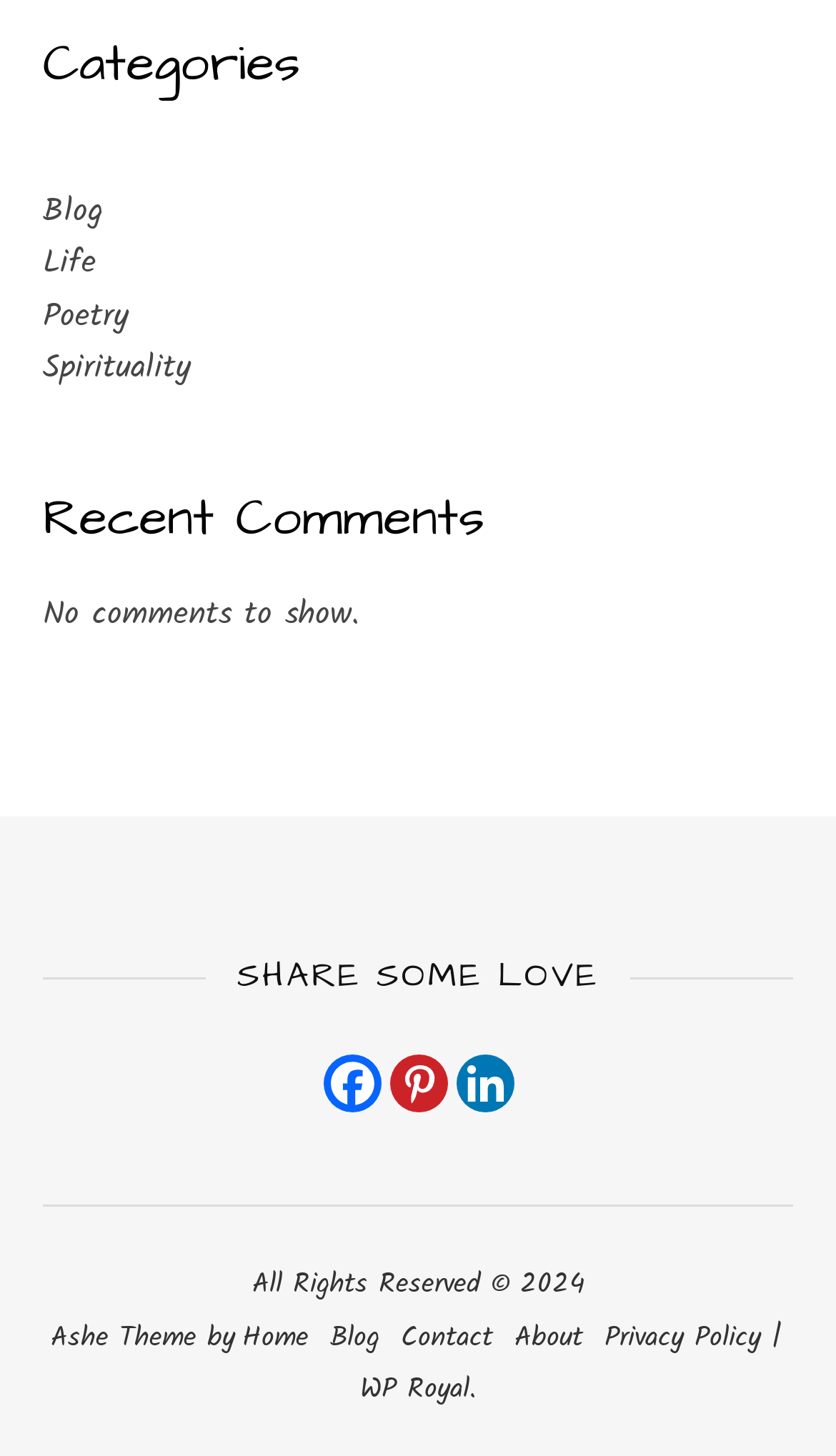Please answer the following question using a single word or phrase: 
What is the text below 'Recent Comments'?

No comments to show.